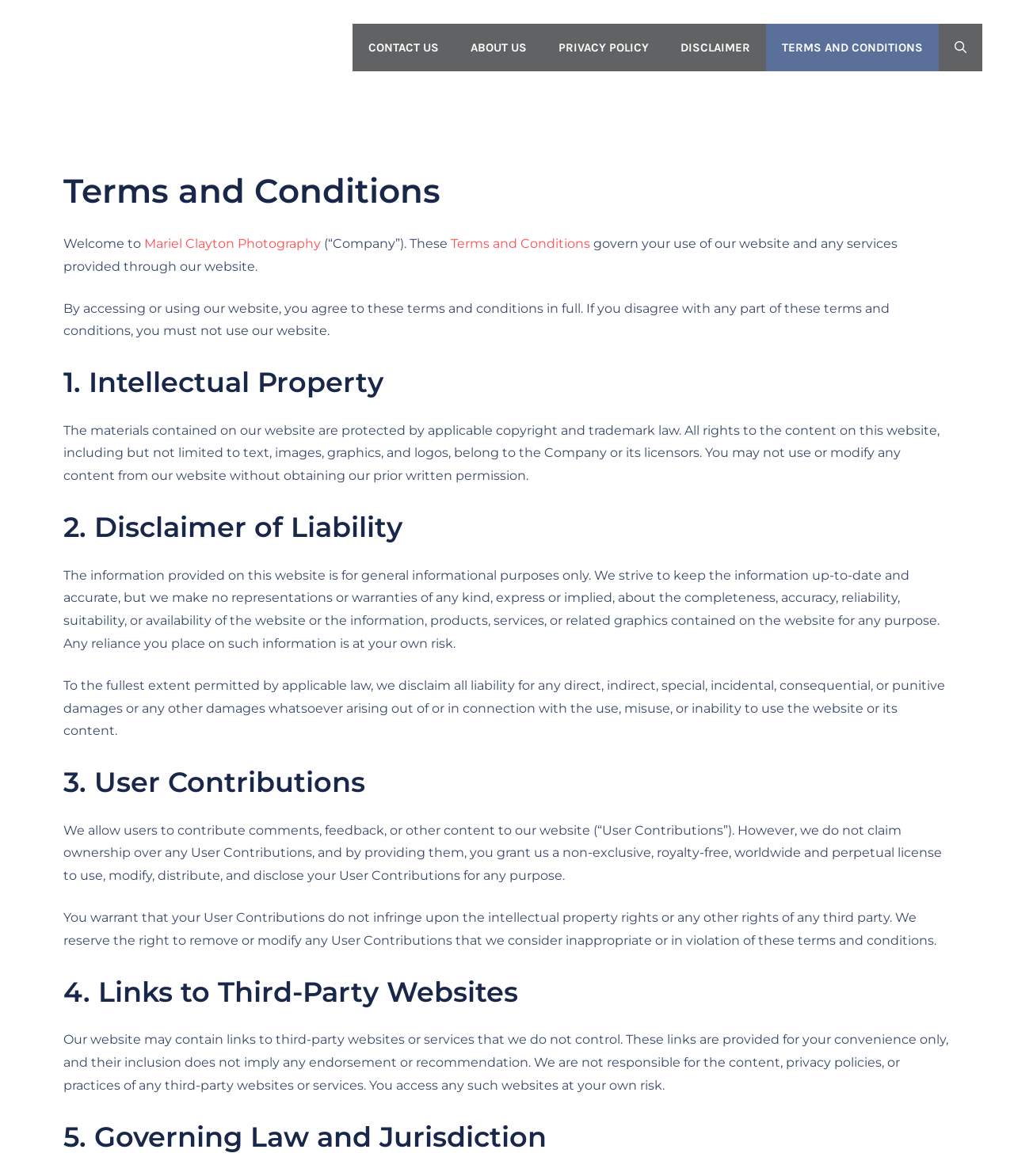Give a one-word or one-phrase response to the question:
How many headings are there in the terms and conditions section?

5